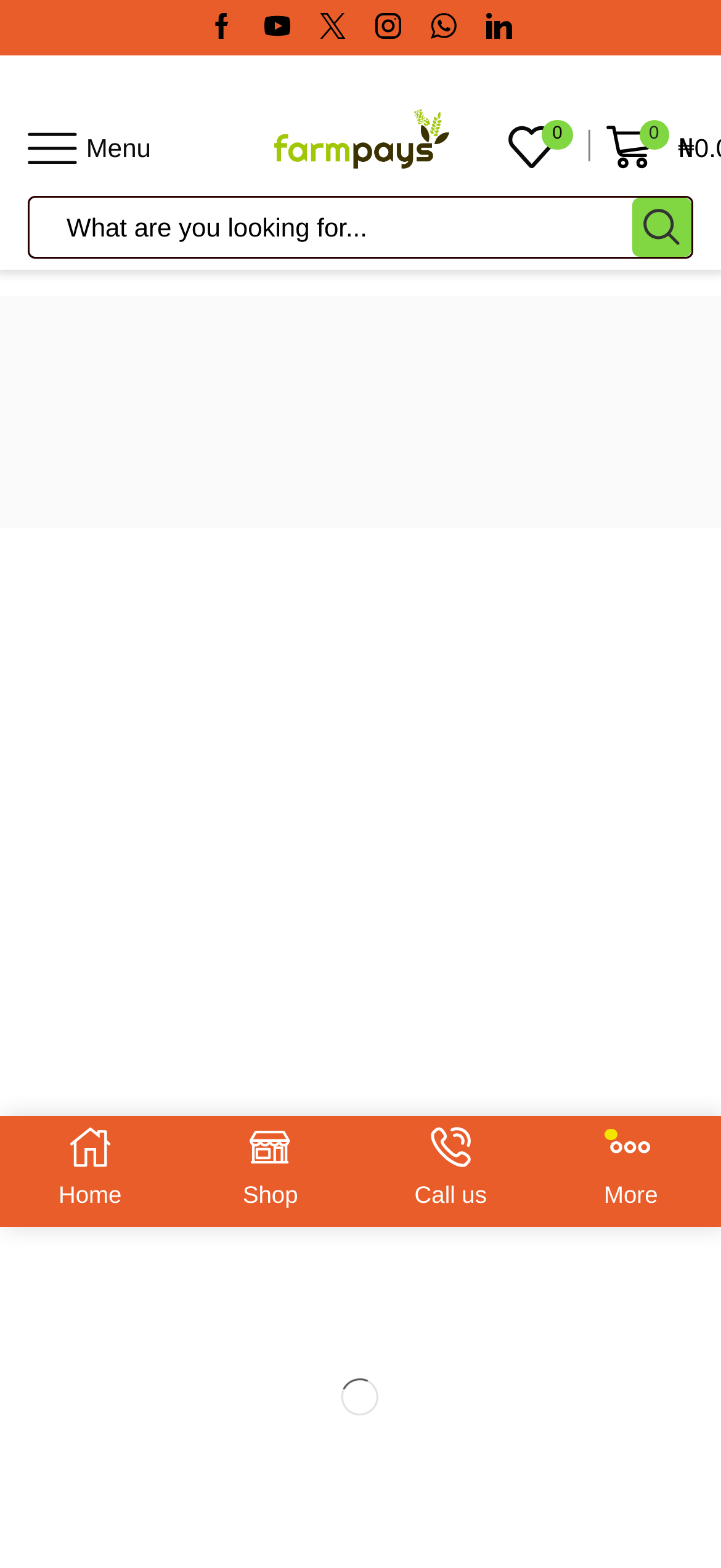Summarize the webpage with intricate details.

This webpage is about palm digesters, a specialized vessel used in the palm oil extraction process. At the top, there are five social media links, including Facebook, Youtube, Twitter, Instagram, and Linkedin, each accompanied by an image. These links are aligned horizontally, with Facebook on the left and Linkedin on the right.

Below the social media links, there is a menu button with the text "Menu" next to it. To the right of the menu button, there is a horizontal navigation bar with links to different pages, including an empty link, a link with the text "0", and a search bar. The search bar has a text input field and a search button with an image.

On the top-right corner, there is a small image. Below the navigation bar, the main content of the webpage begins. There are four main links, including "Home", "Shop", "Call us", and "More", each accompanied by an image. These links are aligned horizontally, with "Home" on the left and "More" on the right.